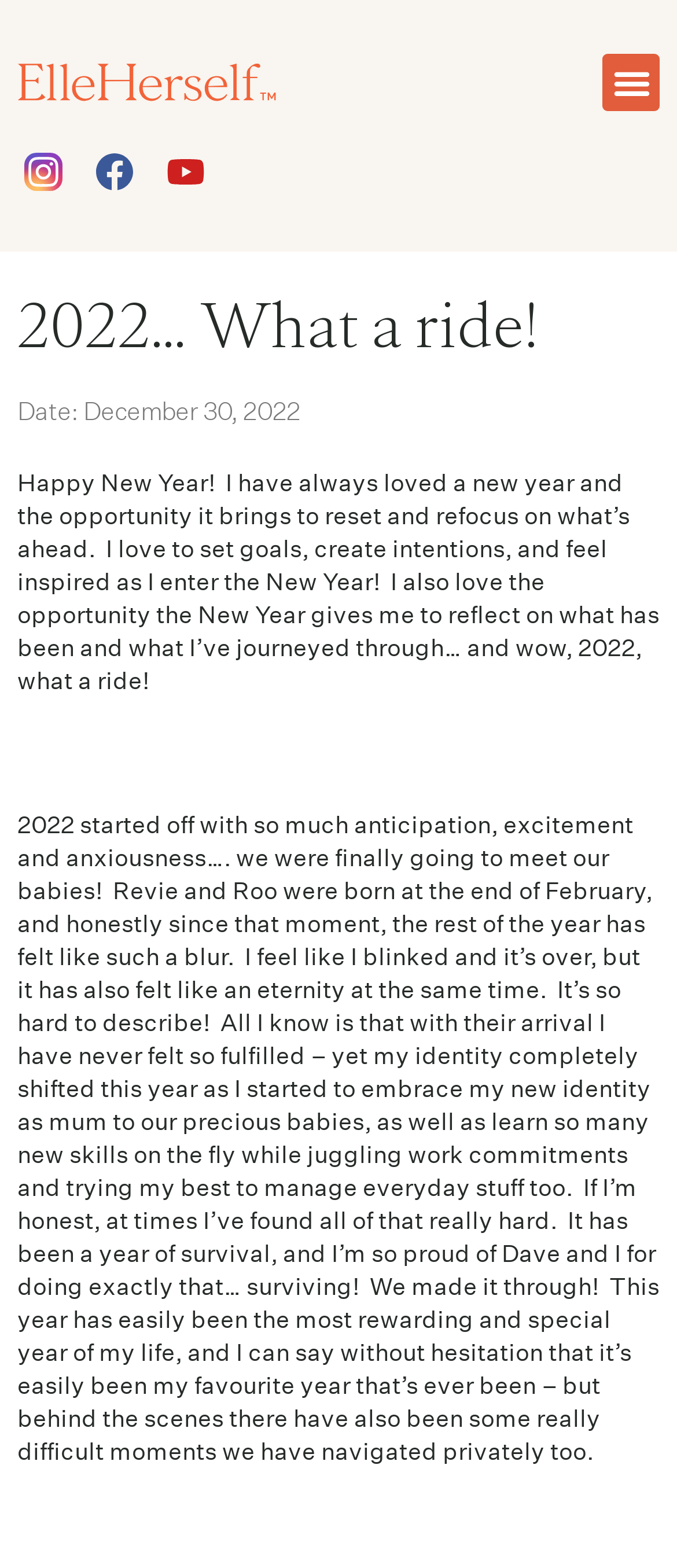How many babies did the author have in 2022?
Look at the image and respond with a one-word or short-phrase answer.

Two